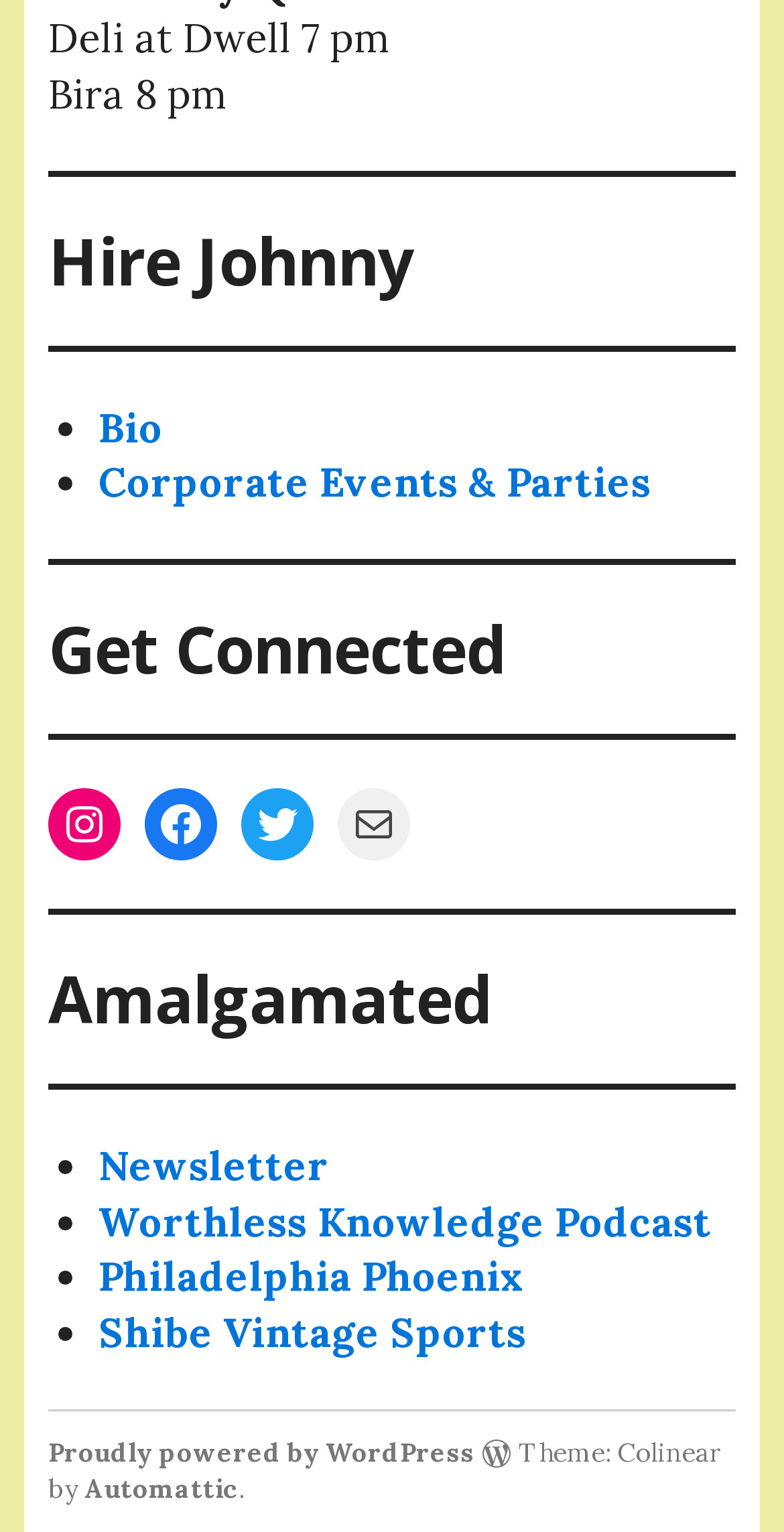Locate the bounding box coordinates of the area you need to click to fulfill this instruction: 'Open Instagram'. The coordinates must be in the form of four float numbers ranging from 0 to 1: [left, top, right, bottom].

[0.062, 0.514, 0.154, 0.562]